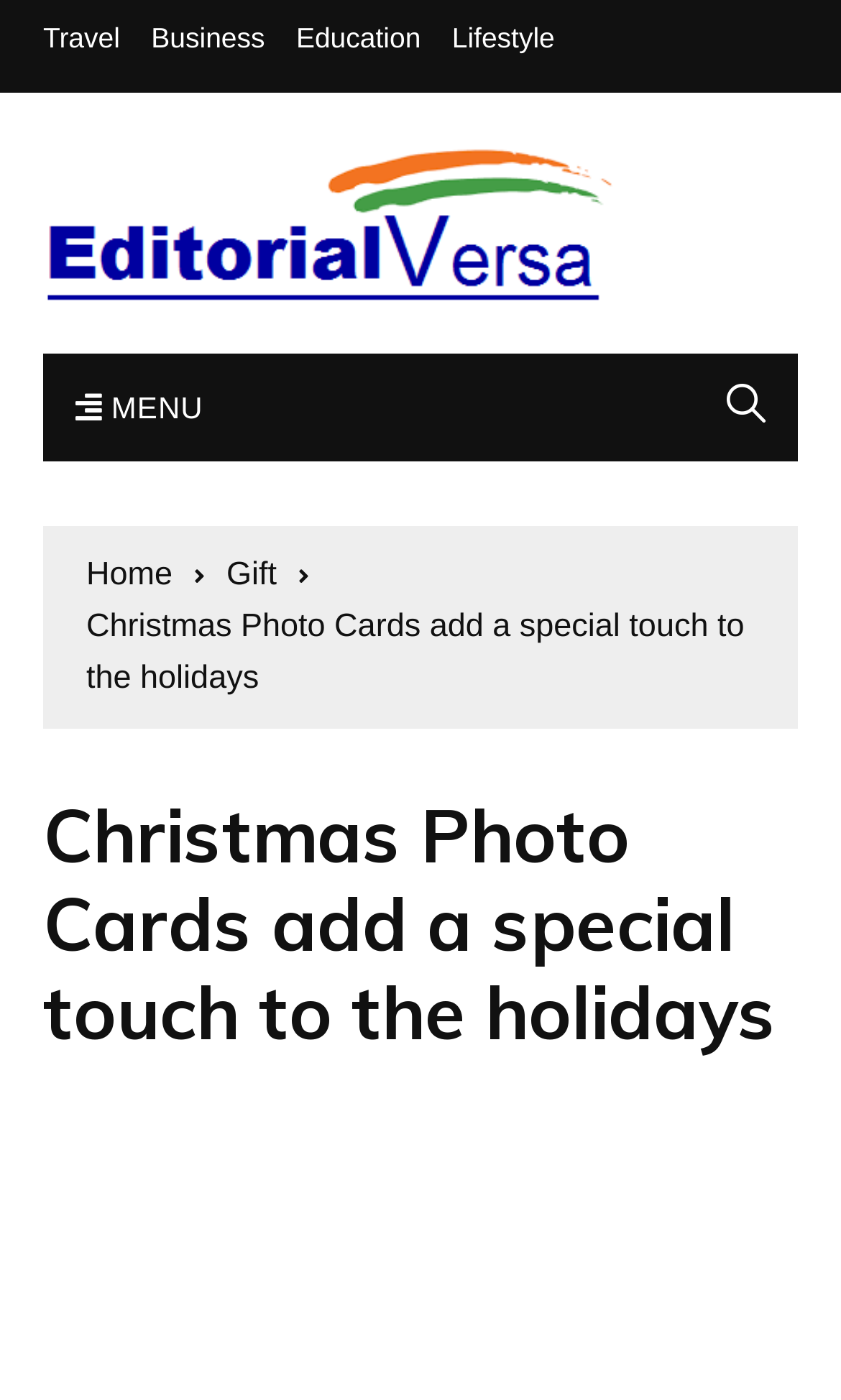Please determine the bounding box coordinates of the element to click on in order to accomplish the following task: "Visit My Blog". Ensure the coordinates are four float numbers ranging from 0 to 1, i.e., [left, top, right, bottom].

[0.051, 0.096, 0.754, 0.221]